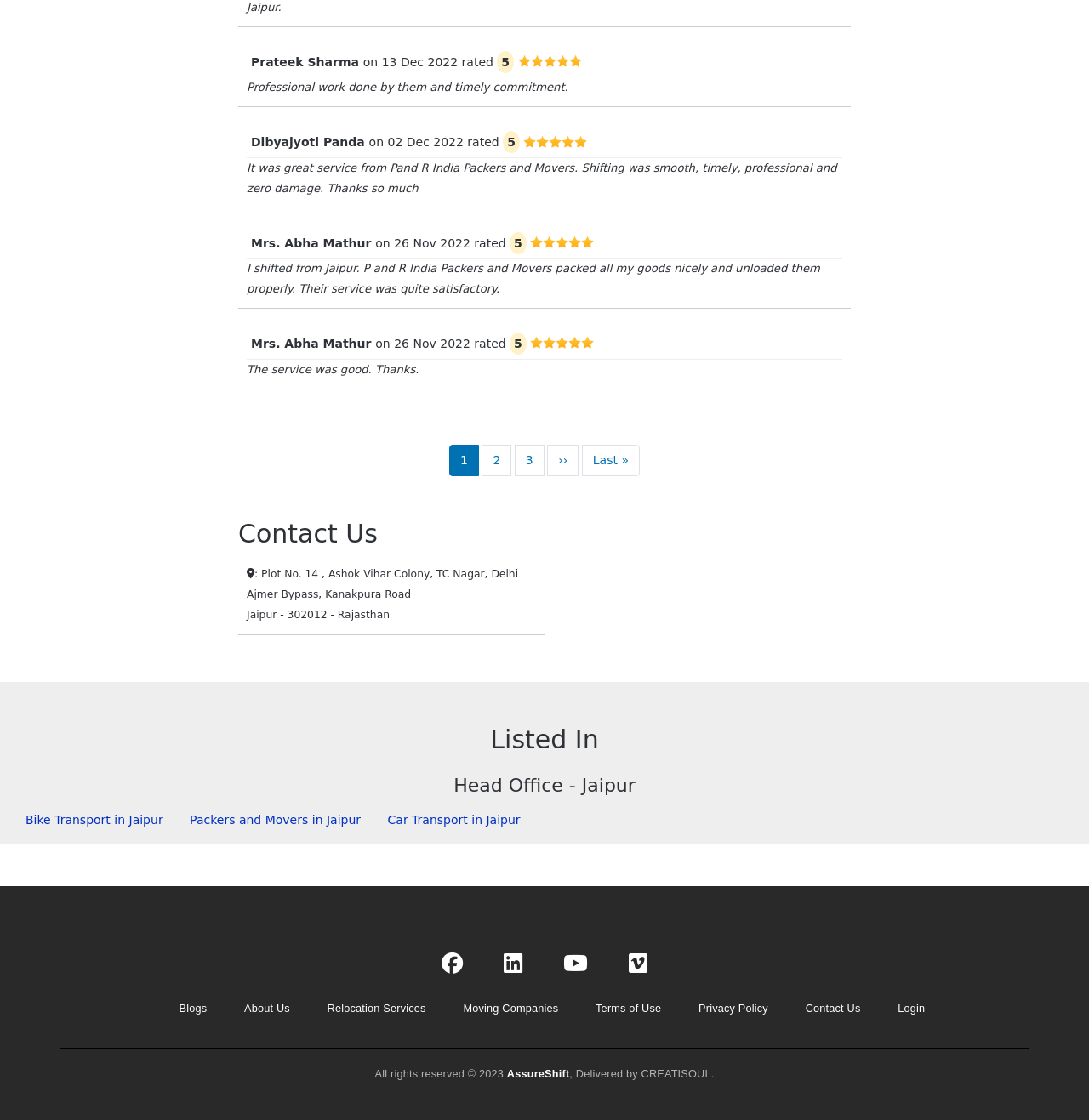Locate the bounding box coordinates of the clickable part needed for the task: "Click on the 'AssureShift on Facebook' link".

[0.405, 0.849, 0.425, 0.871]